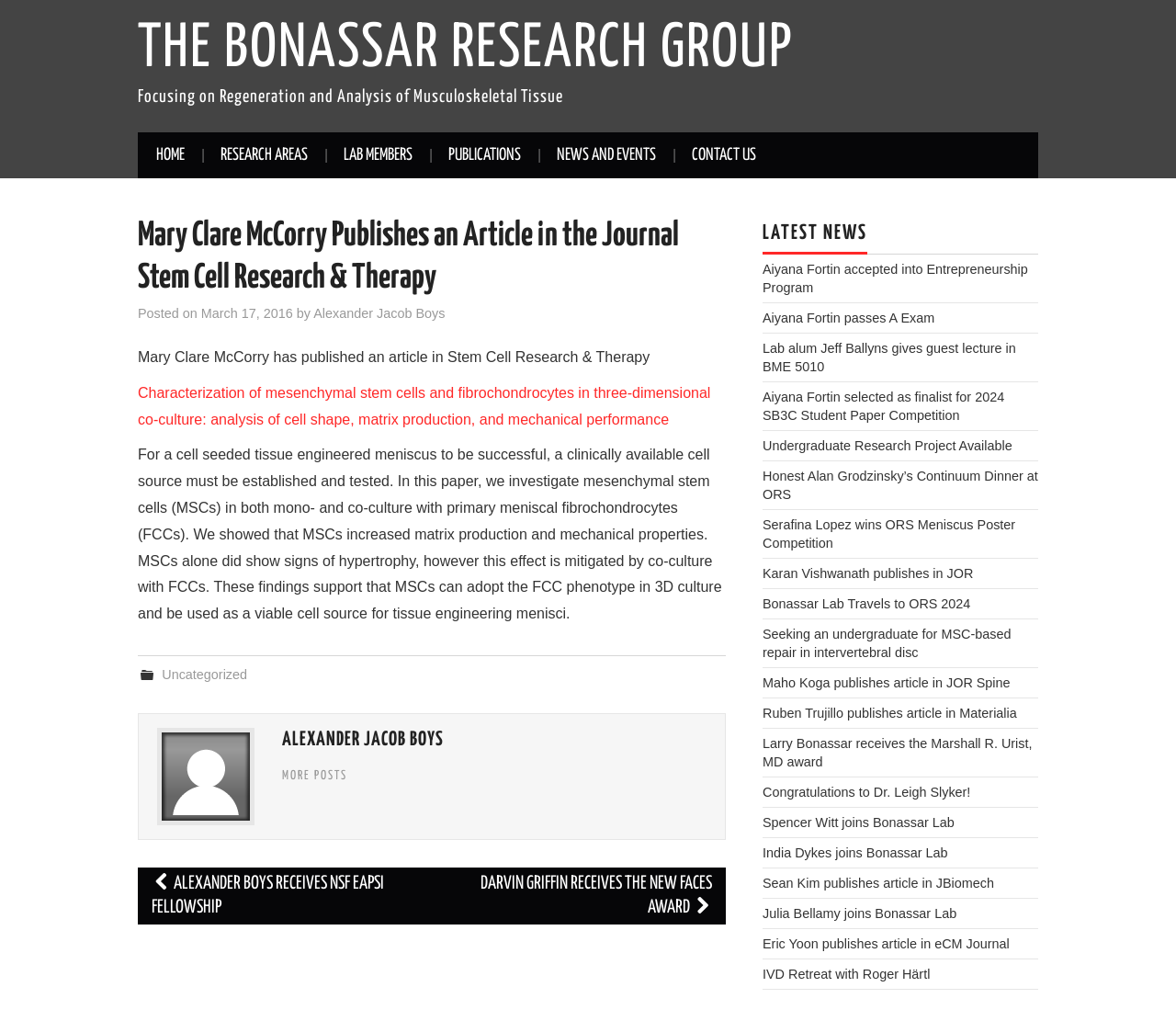Identify the bounding box coordinates of the region that needs to be clicked to carry out this instruction: "Read the news about Aiyana Fortin accepted into Entrepreneurship Program". Provide these coordinates as four float numbers ranging from 0 to 1, i.e., [left, top, right, bottom].

[0.648, 0.257, 0.874, 0.289]